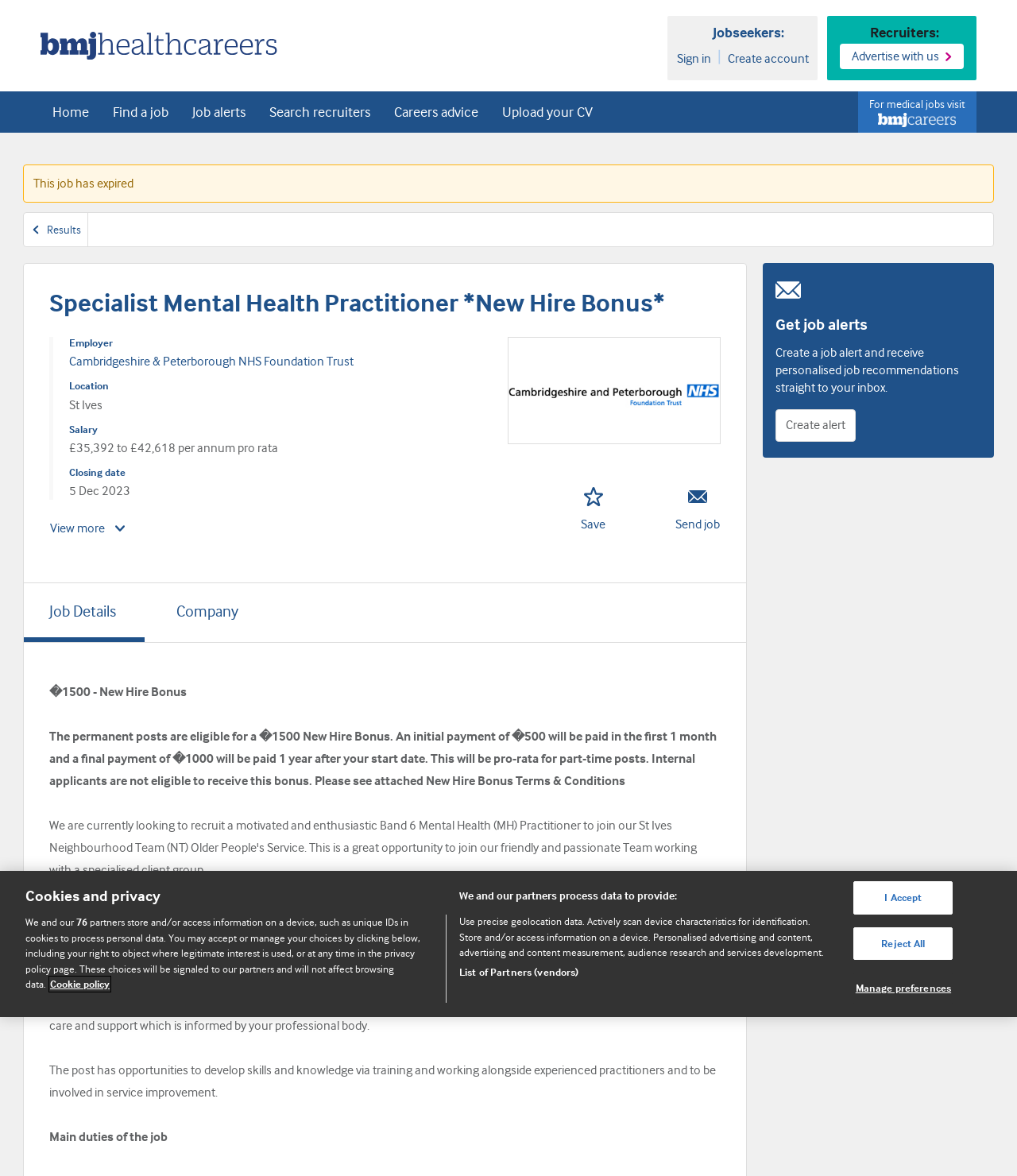Find the bounding box coordinates of the clickable region needed to perform the following instruction: "Create account". The coordinates should be provided as four float numbers between 0 and 1, i.e., [left, top, right, bottom].

[0.713, 0.041, 0.797, 0.059]